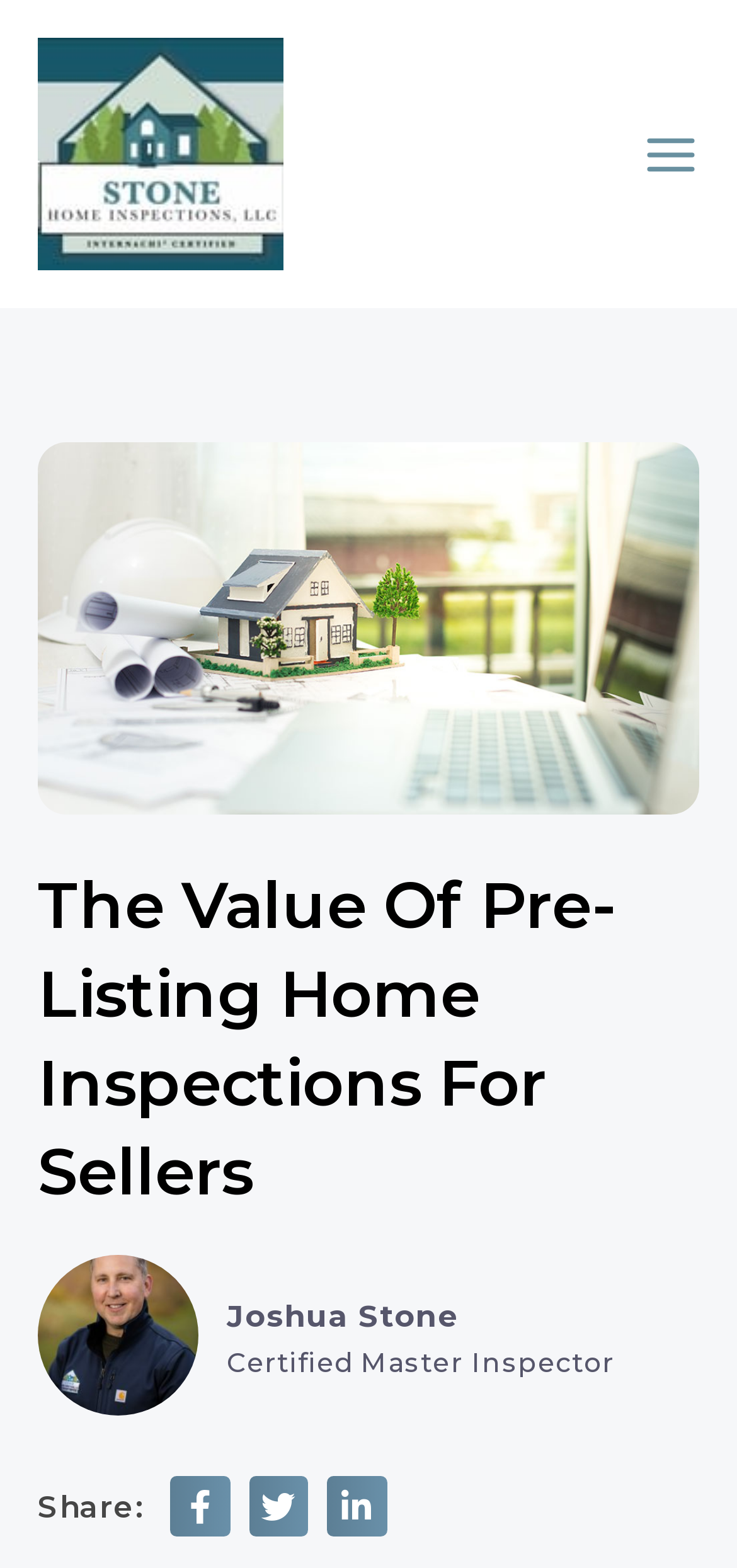Answer succinctly with a single word or phrase:
Are there any links at the top of the webpage?

Yes